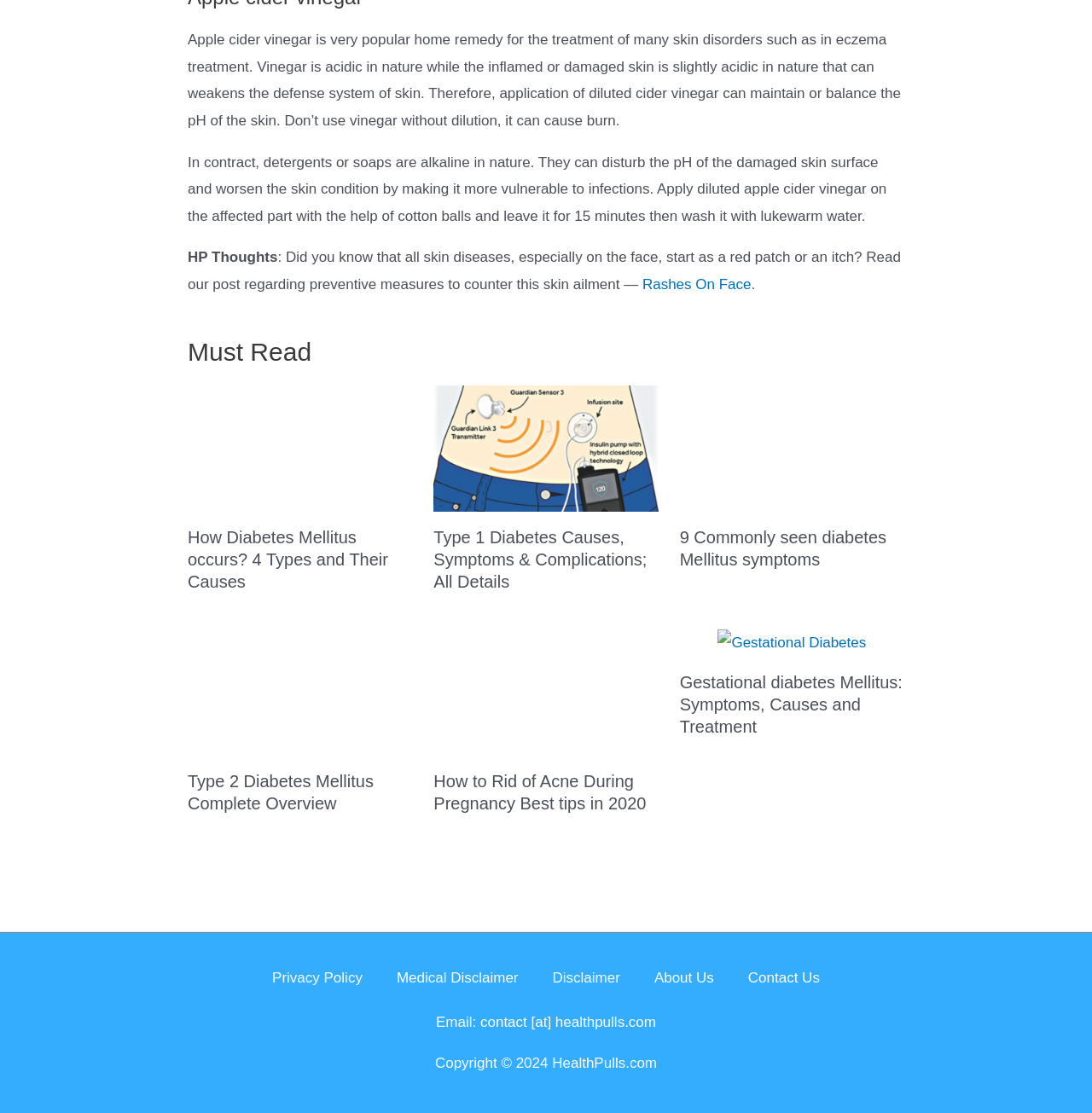How many types of diabetes are mentioned on the webpage?
Refer to the image and provide a concise answer in one word or phrase.

3